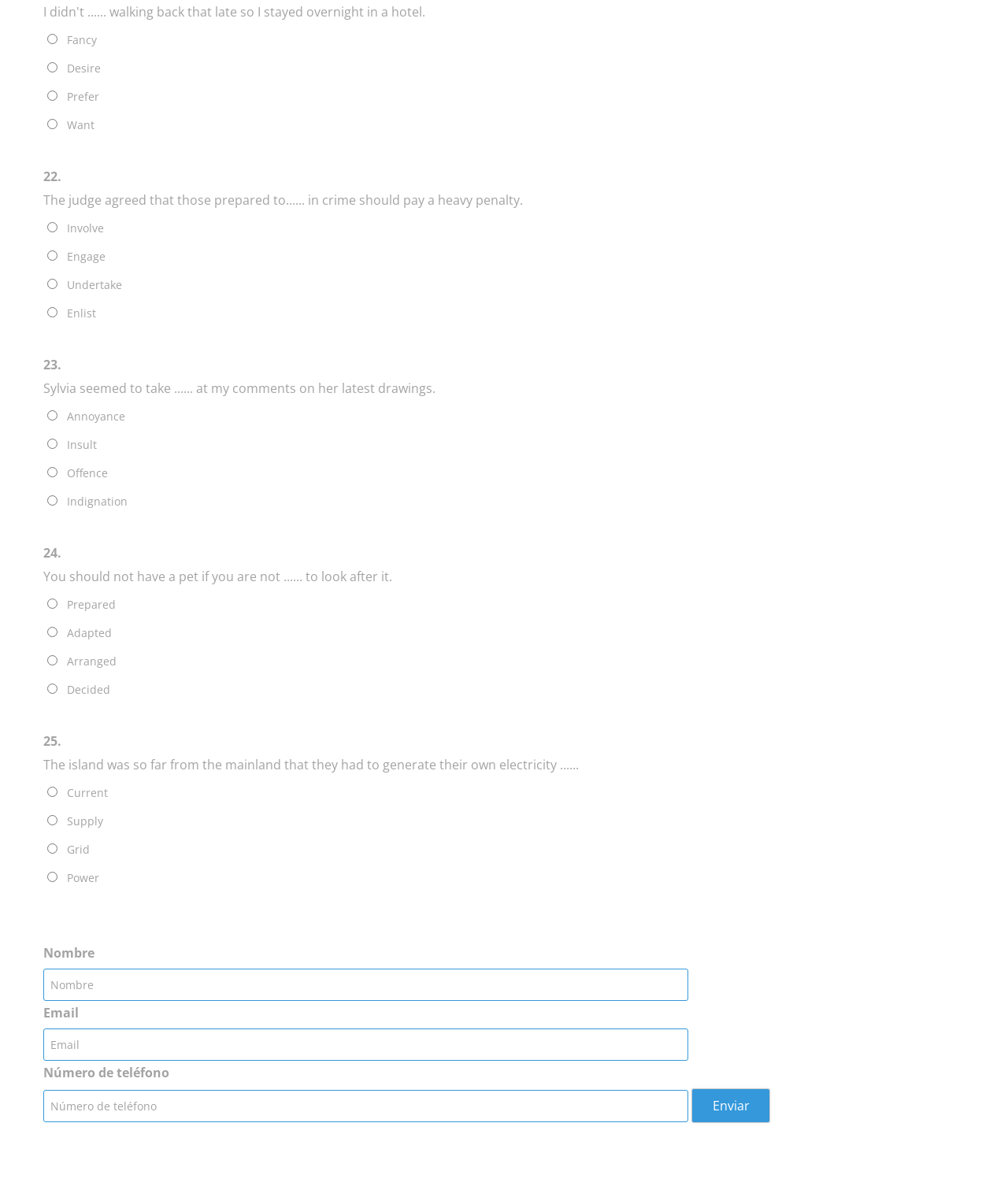How many radio buttons are there?
Using the image provided, answer with just one word or phrase.

16